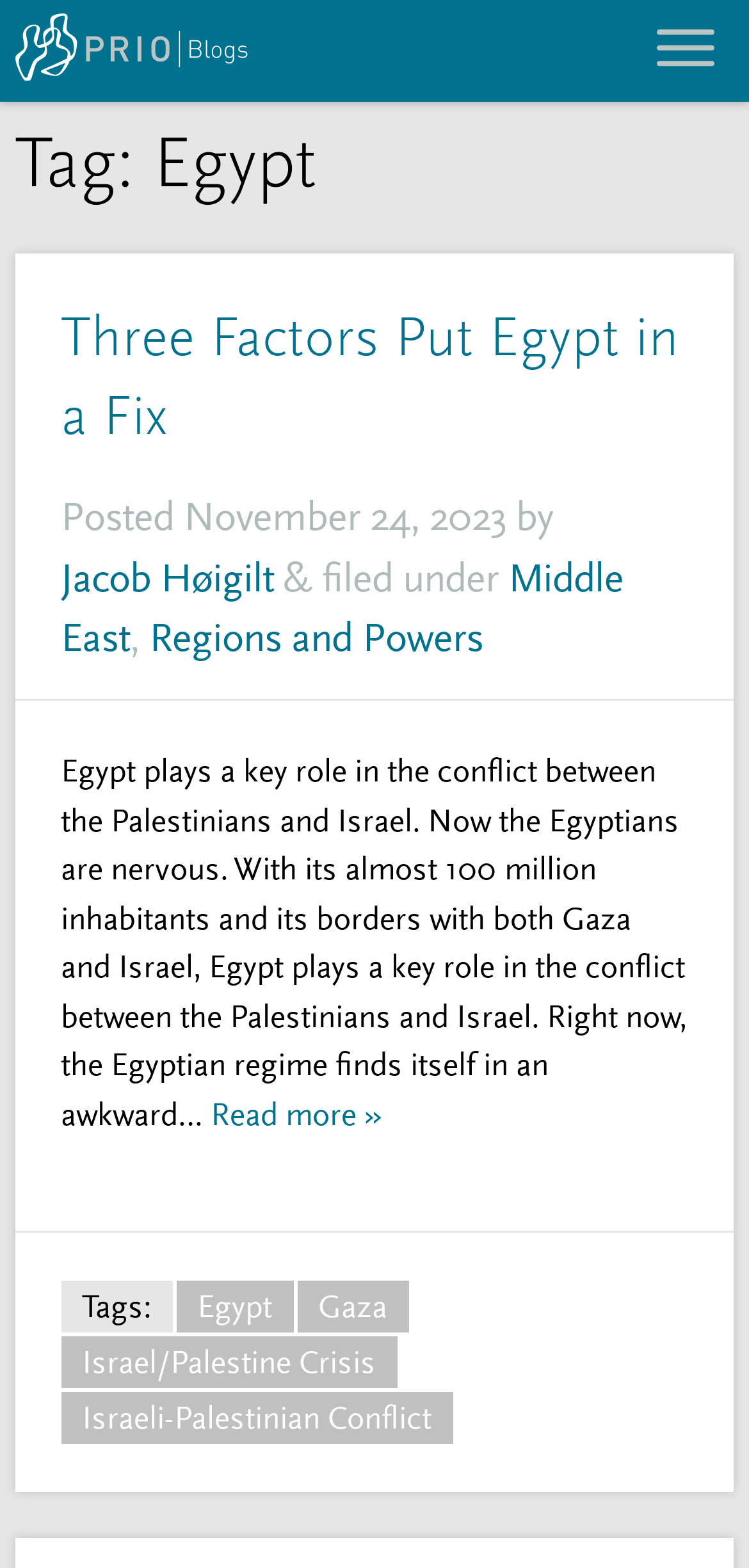Use the details in the image to answer the question thoroughly: 
Who wrote the article?

I found the author's name by looking at the link element with the text 'Jacob Høigilt' inside the article section, which is labeled as 'by'.